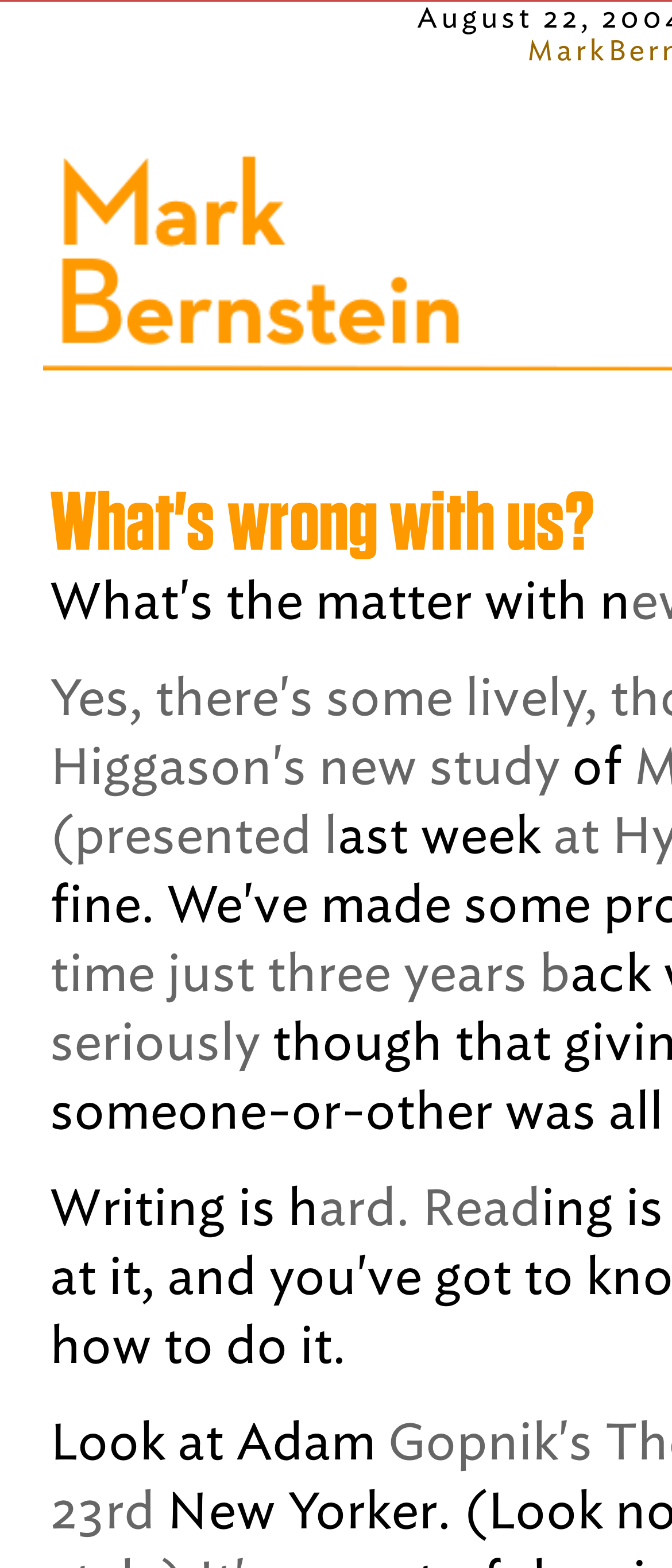Provide a brief response to the question below using one word or phrase:
Is the text 'hard' a link?

Yes